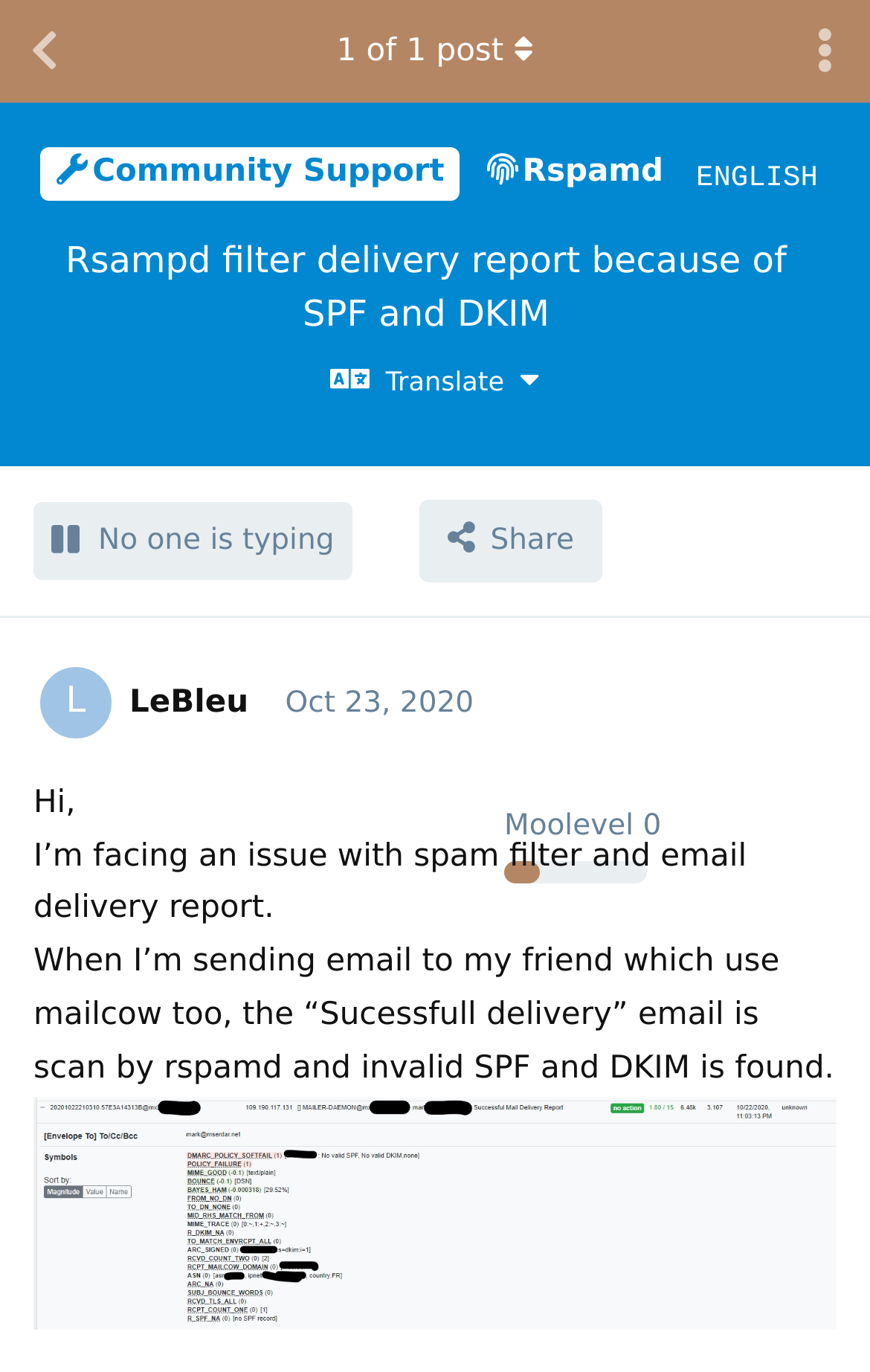Based on the element description, predict the bounding box coordinates (top-left x, top-left y, bottom-right x, bottom-right y) for the UI element in the screenshot: aria-label="Back to Discussion List"

[0.0, 0.0, 0.103, 0.075]